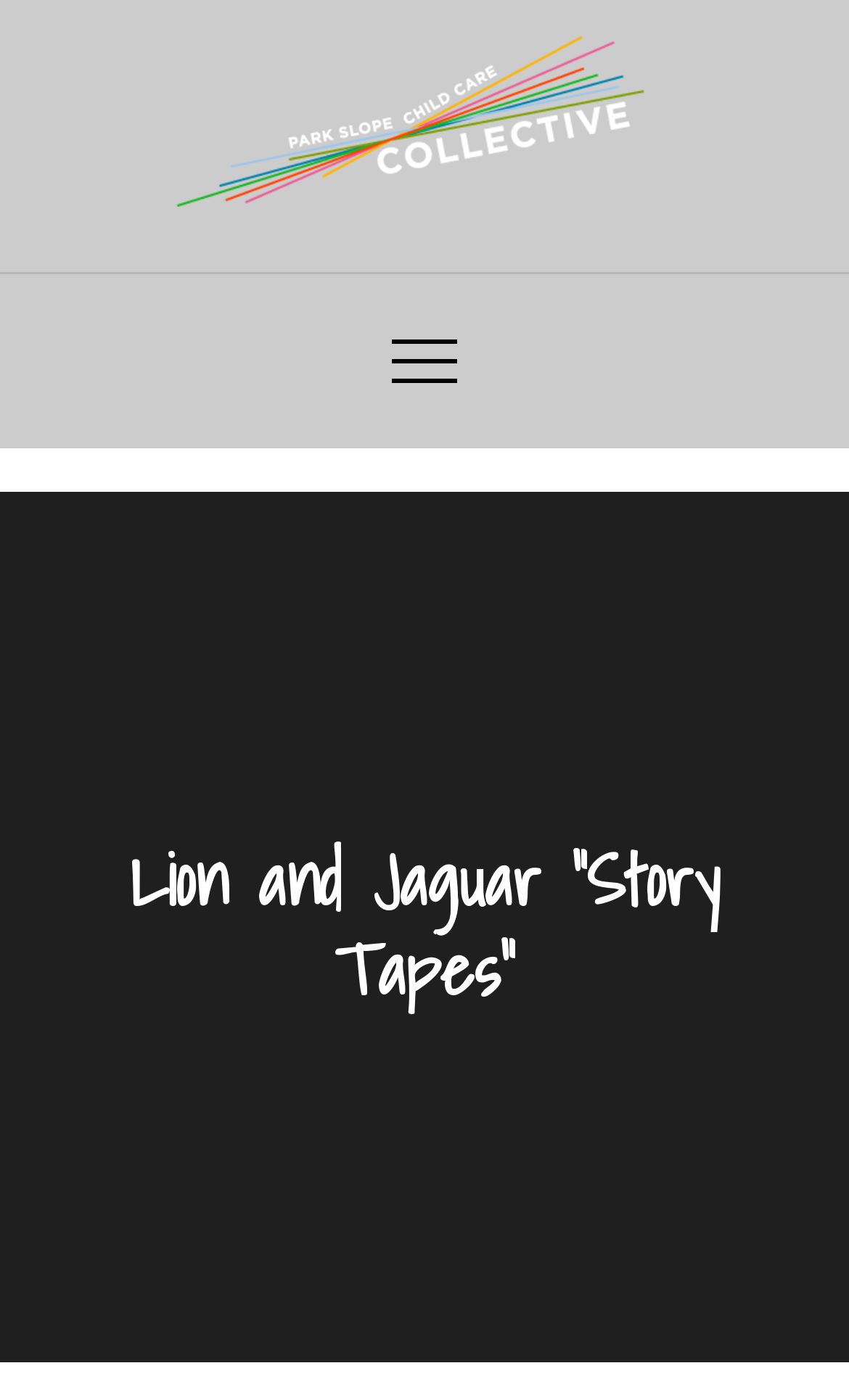What is the name of the childcare collective?
Using the visual information from the image, give a one-word or short-phrase answer.

Park Slope Childcare Collective